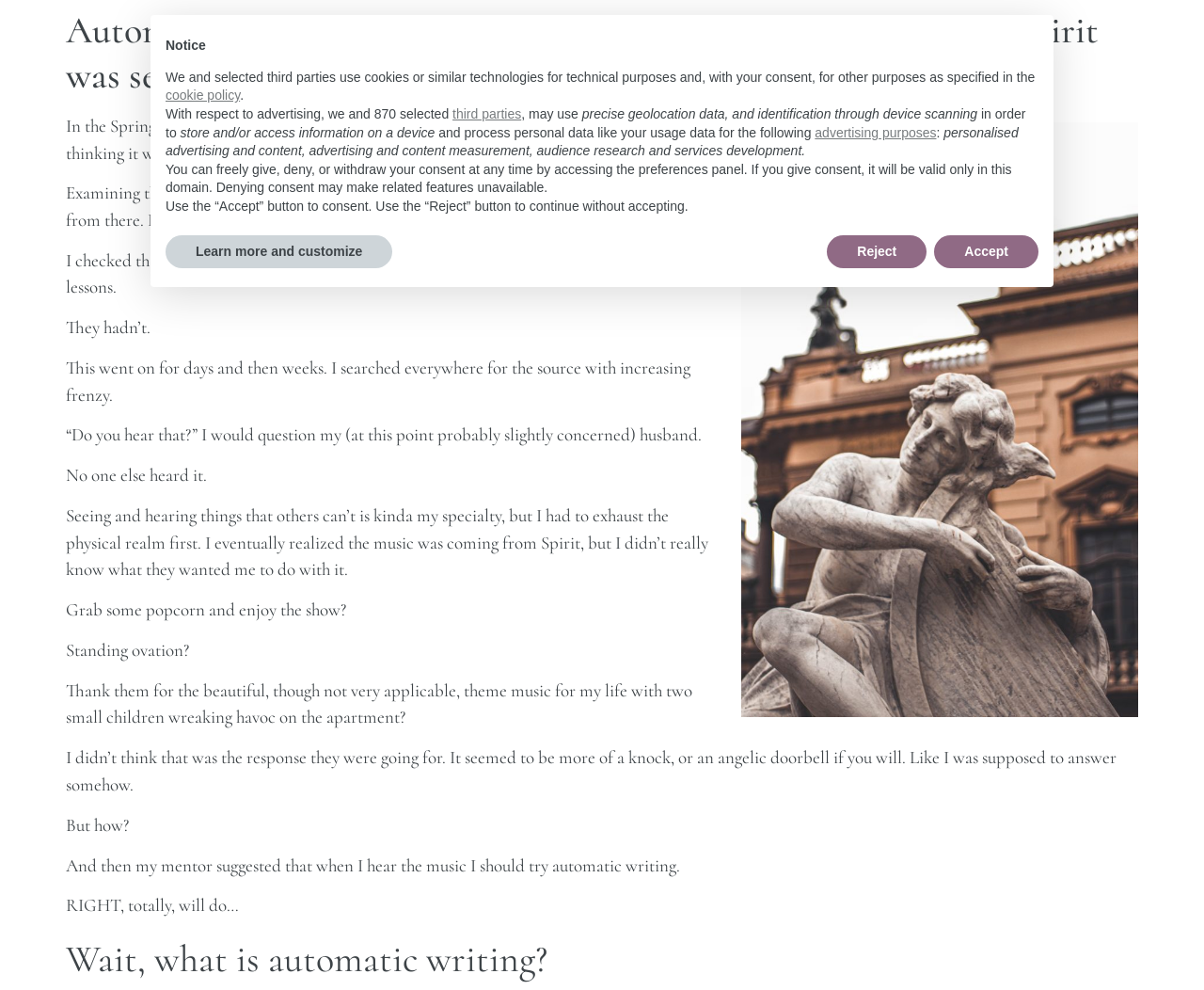Determine the main headline from the webpage and extract its text.

Automatic Writing: What it is. What it isn’t. And that one time Spirit was serenading me.